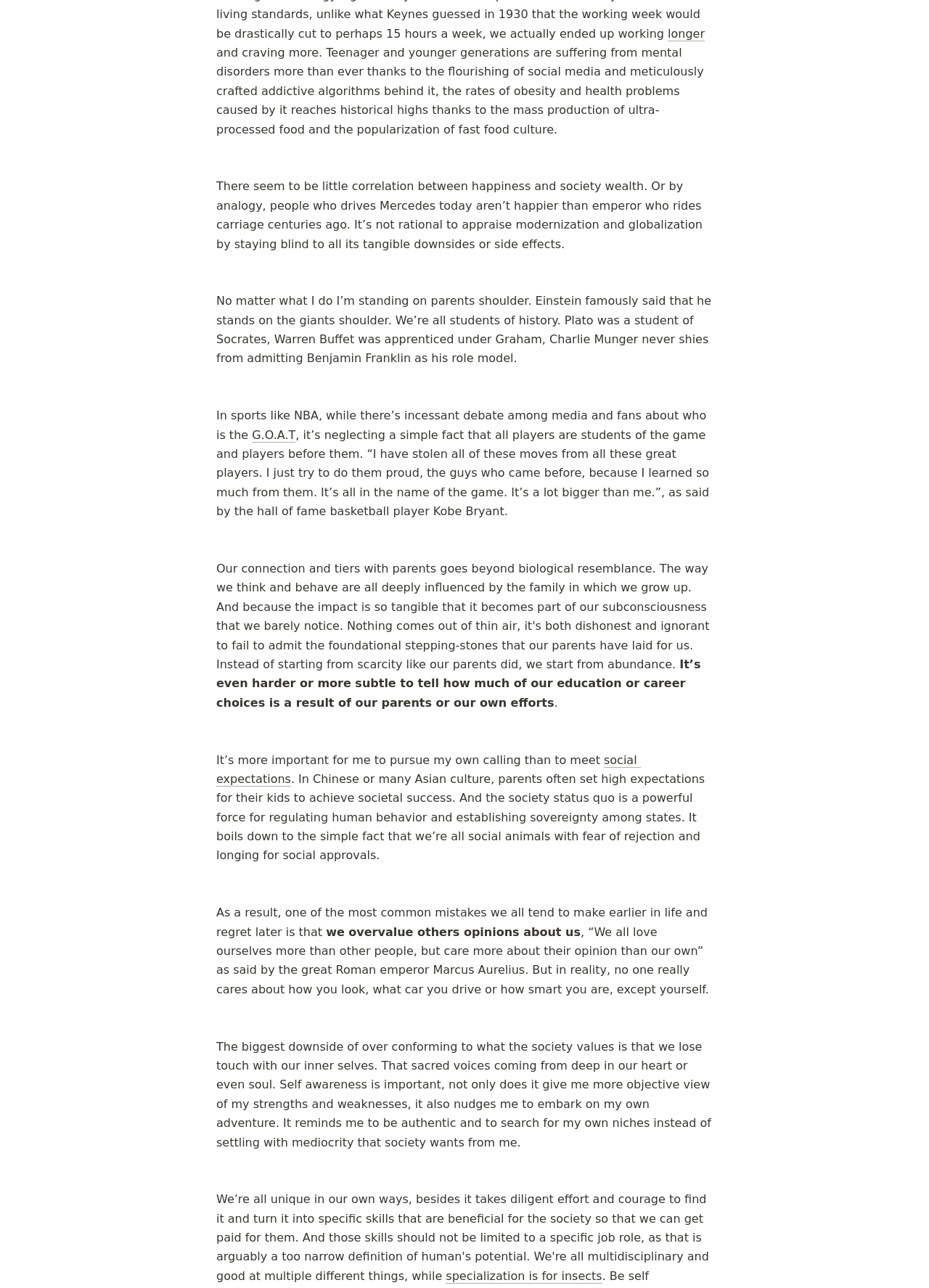Refer to the image and answer the question with as much detail as possible: Who is quoted in the text?

The text quotes two individuals: Kobe Bryant, a hall of fame basketball player, who says that he has stolen all of his moves from great players before him and tries to do them proud; and Marcus Aurelius, a Roman emperor, who says that we all love ourselves more than other people, but care more about their opinion than our own.